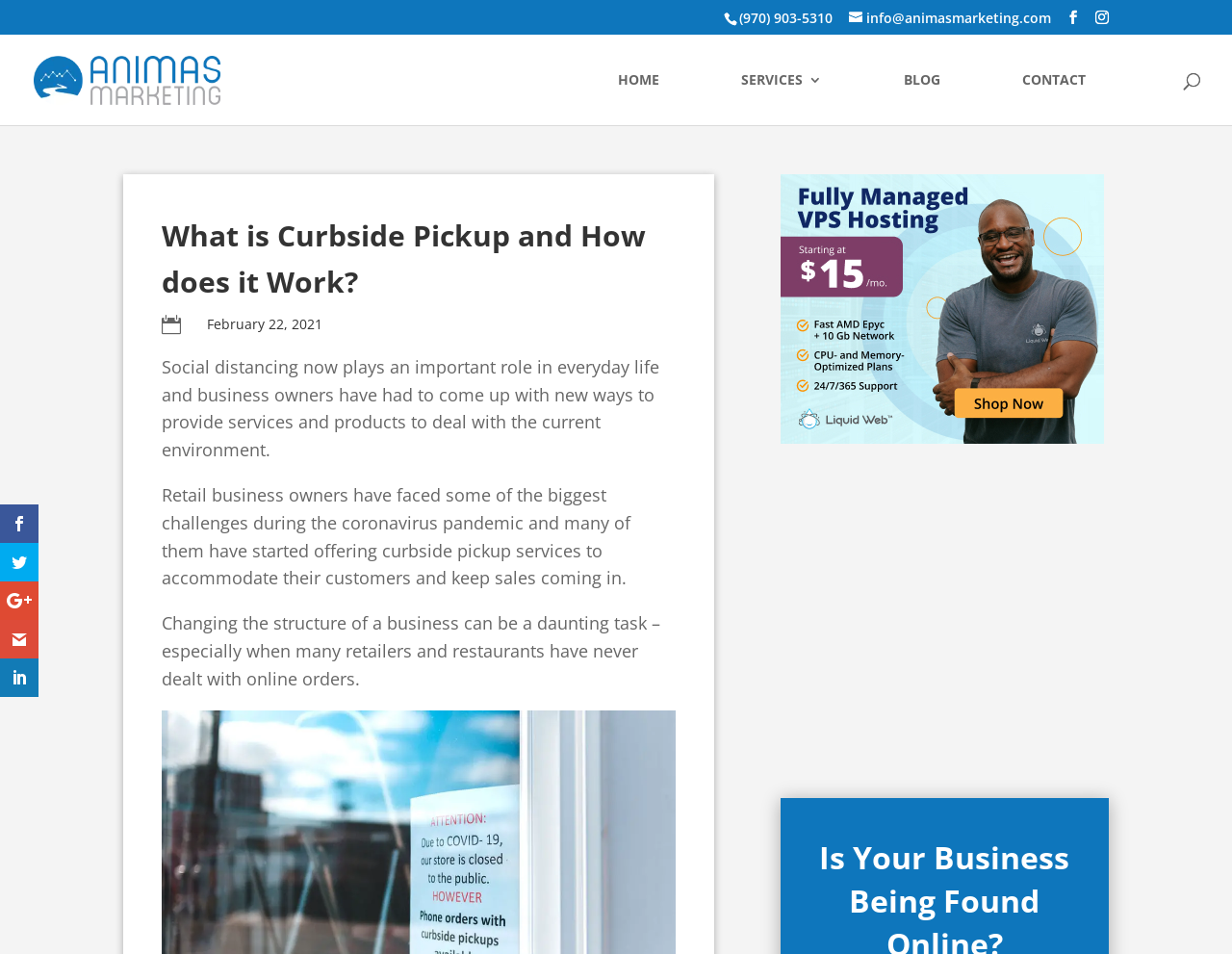Find and provide the bounding box coordinates for the UI element described here: "alt="Animas Marketing"". The coordinates should be given as four float numbers between 0 and 1: [left, top, right, bottom].

[0.027, 0.069, 0.234, 0.094]